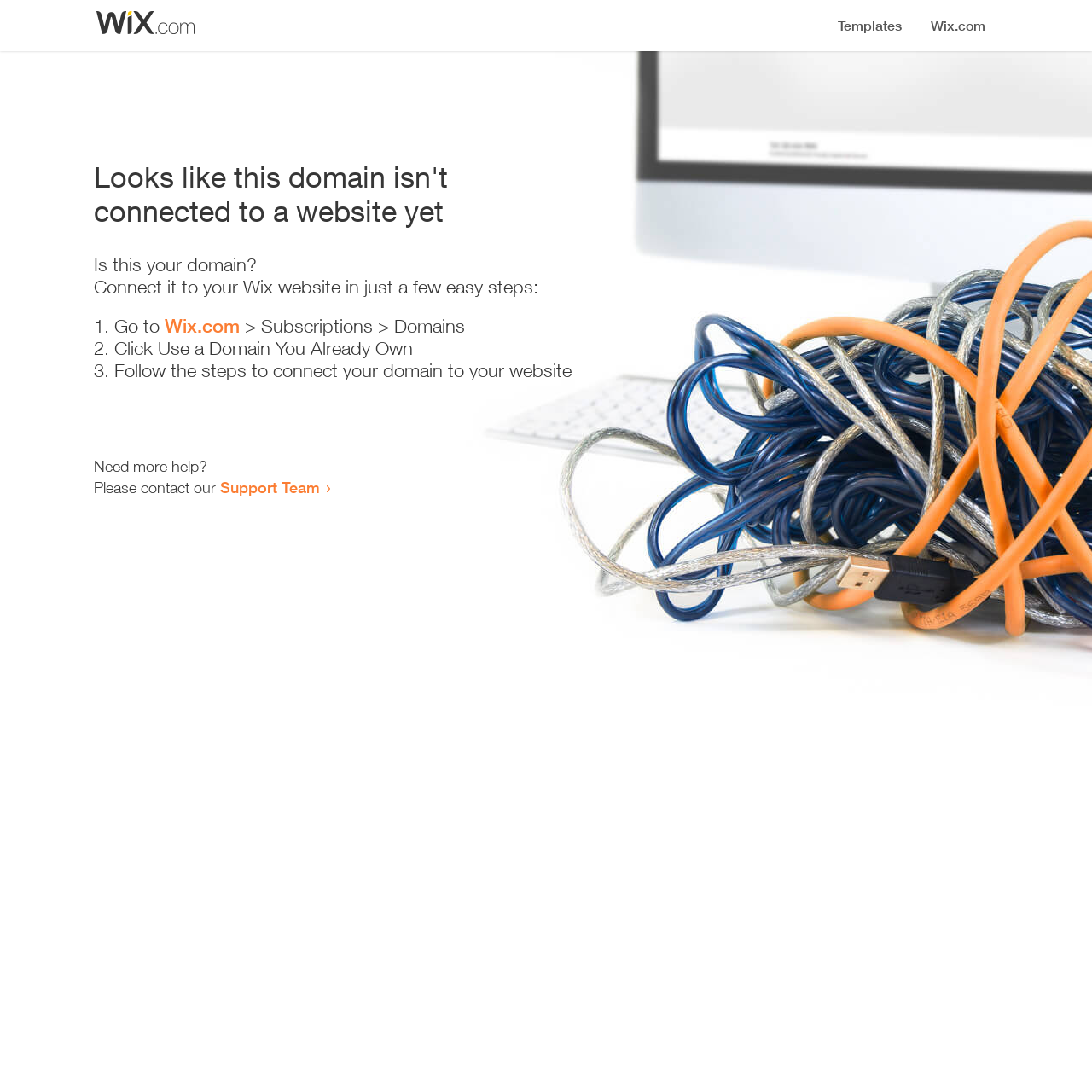How many steps are required to connect the domain?
Please look at the screenshot and answer using one word or phrase.

3